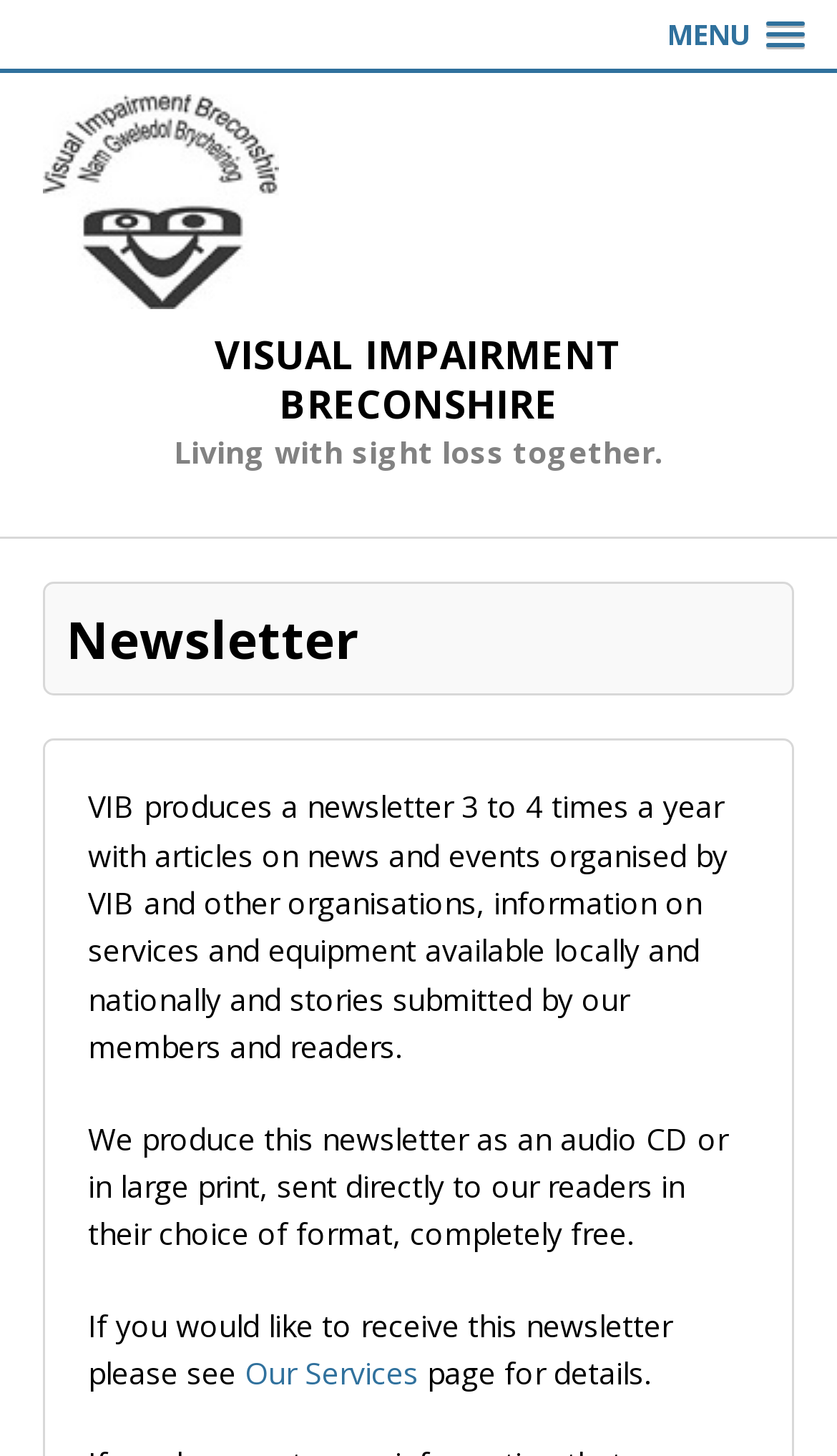Determine the bounding box coordinates for the HTML element mentioned in the following description: "MENU". The coordinates should be a list of four floats ranging from 0 to 1, represented as [left, top, right, bottom].

[0.772, 0.0, 0.987, 0.047]